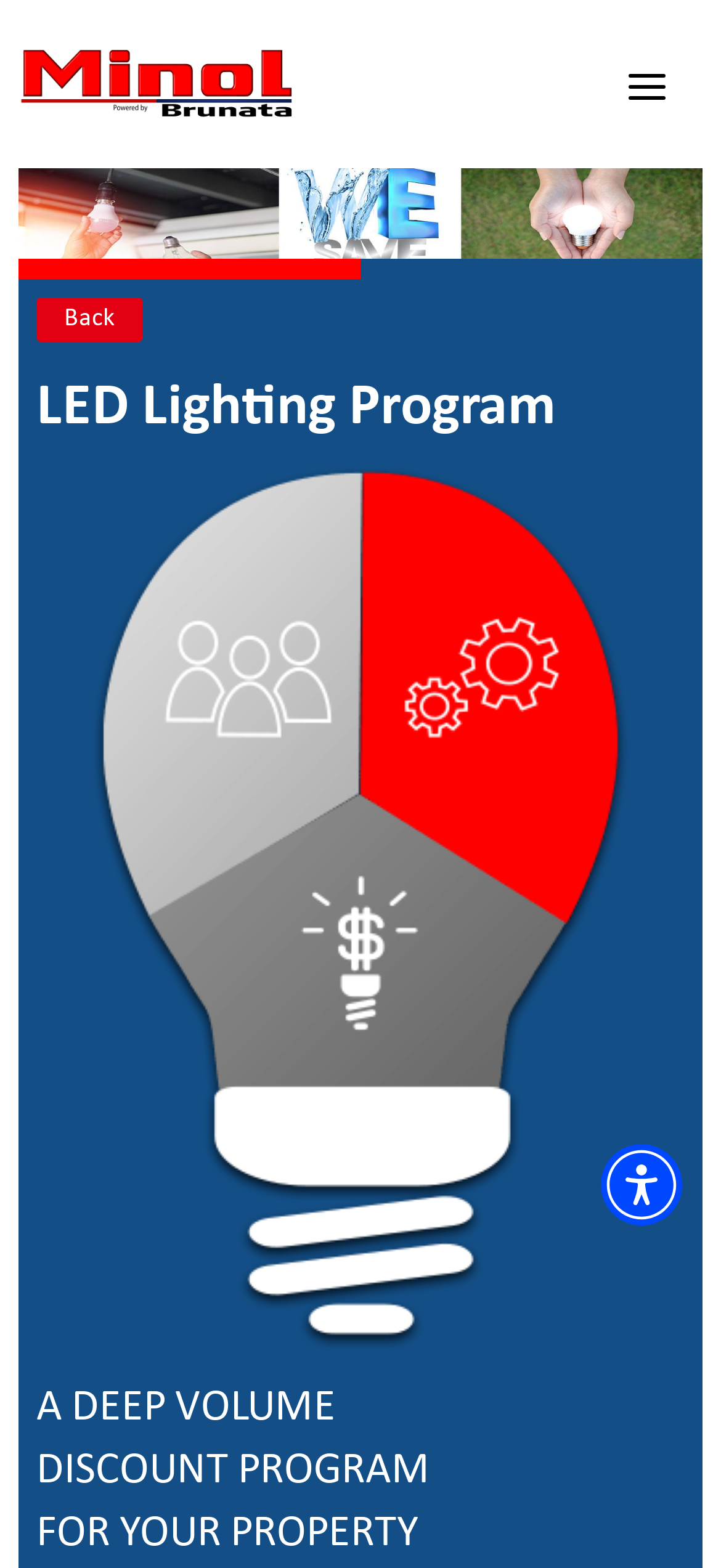What is the name of the program described on the webpage?
Please provide a single word or phrase as your answer based on the image.

LED Lighting Program